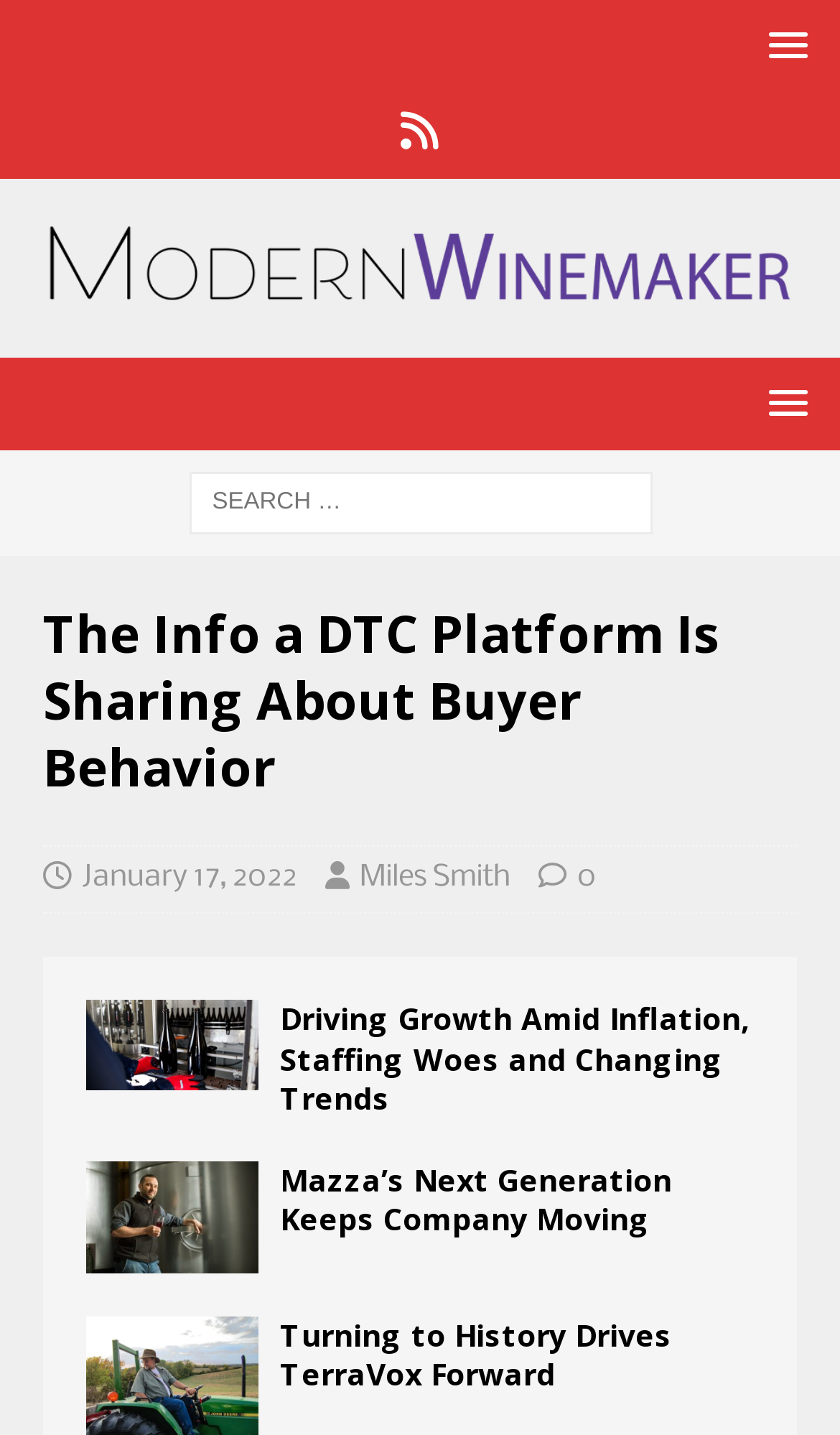Identify the bounding box coordinates of the clickable section necessary to follow the following instruction: "Read the article 'Driving Growth Amid Inflation, Staffing Woes and Changing Trends'". The coordinates should be presented as four float numbers from 0 to 1, i.e., [left, top, right, bottom].

[0.103, 0.697, 0.308, 0.76]